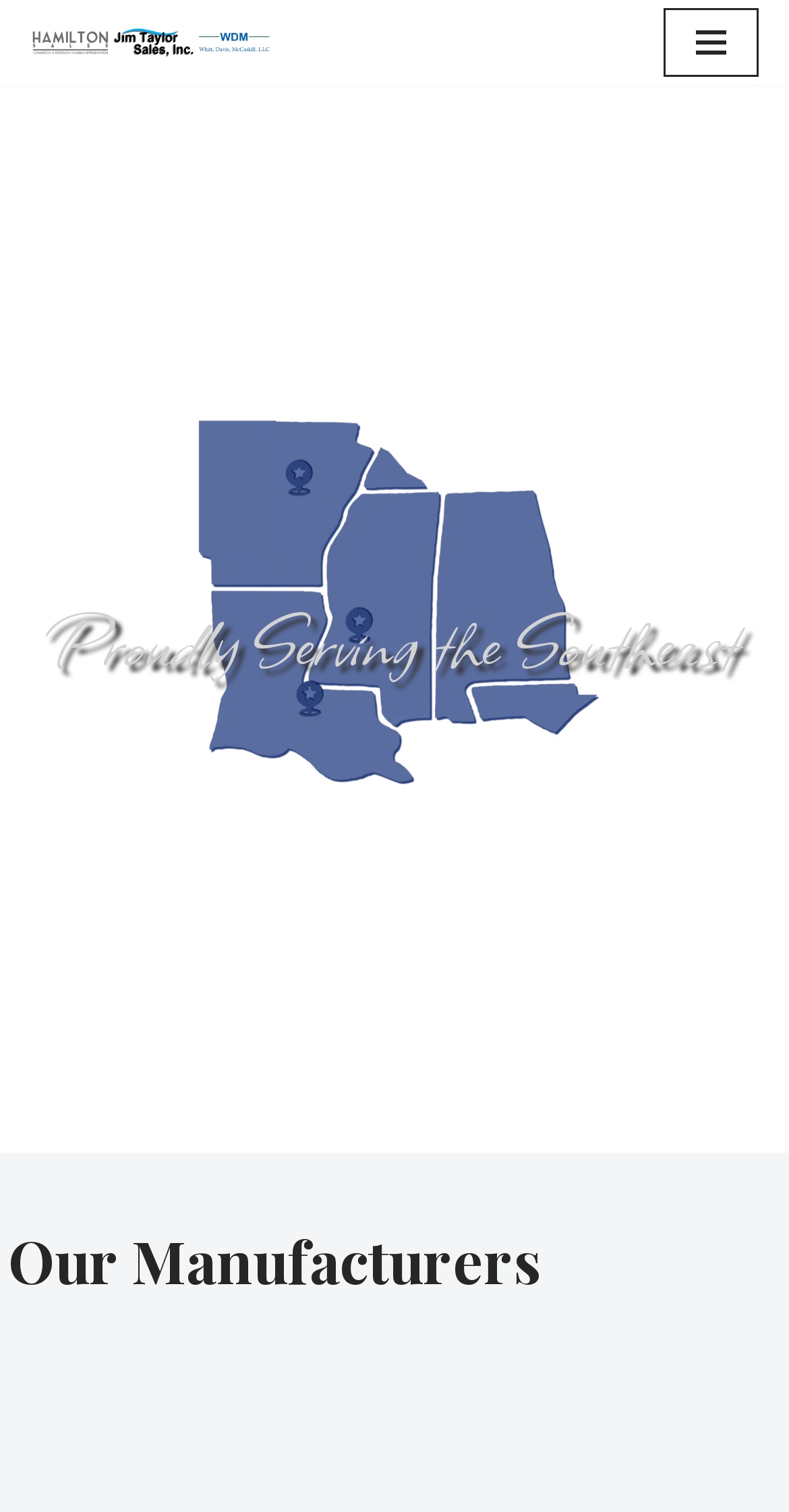Using the given element description, provide the bounding box coordinates (top-left x, top-left y, bottom-right x, bottom-right y) for the corresponding UI element in the screenshot: Skip to content

[0.0, 0.043, 0.077, 0.07]